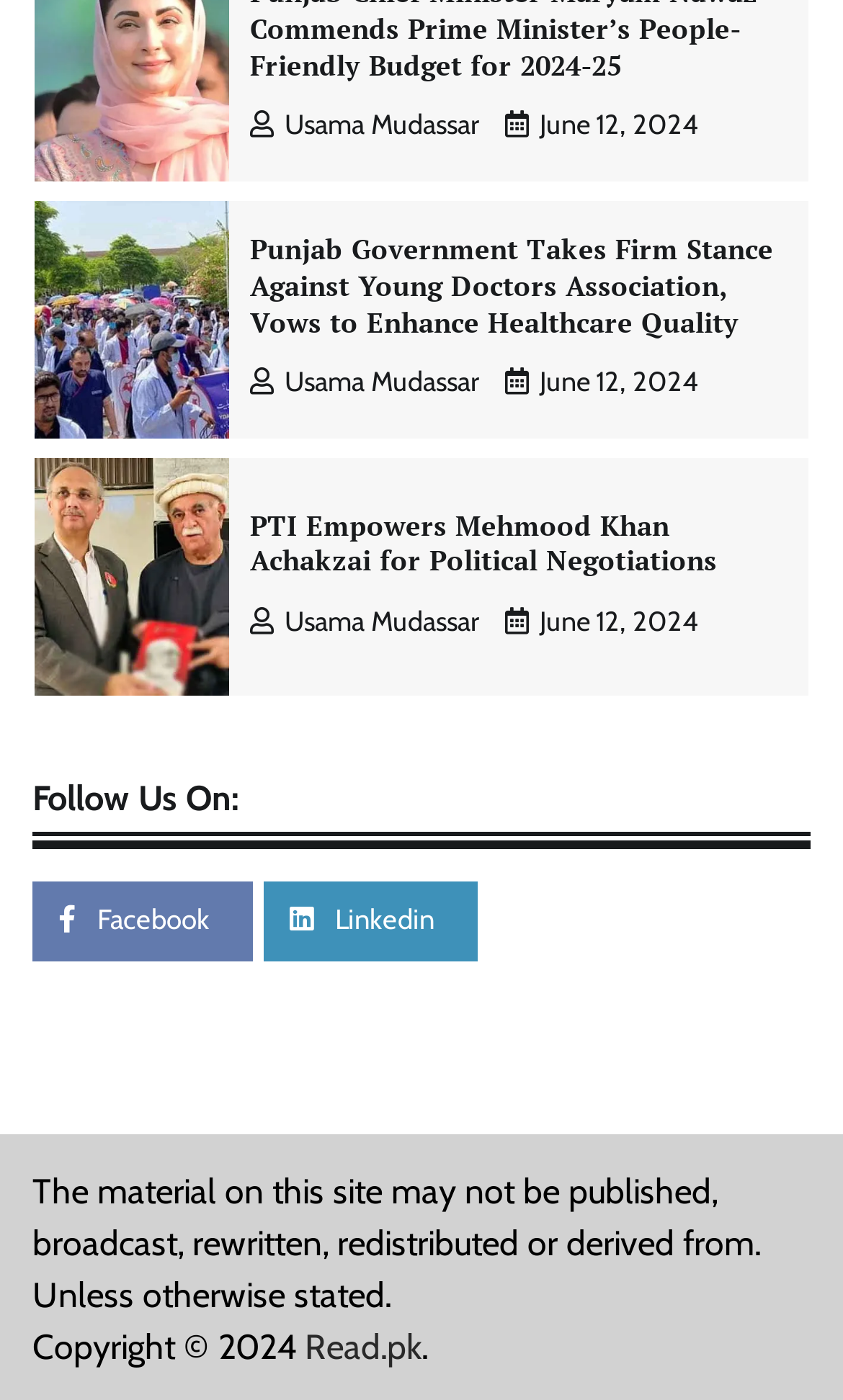Refer to the screenshot and answer the following question in detail:
What is the name of the website?

The link at the bottom of the page with the text 'Read.pk' is likely to be the name of the website.